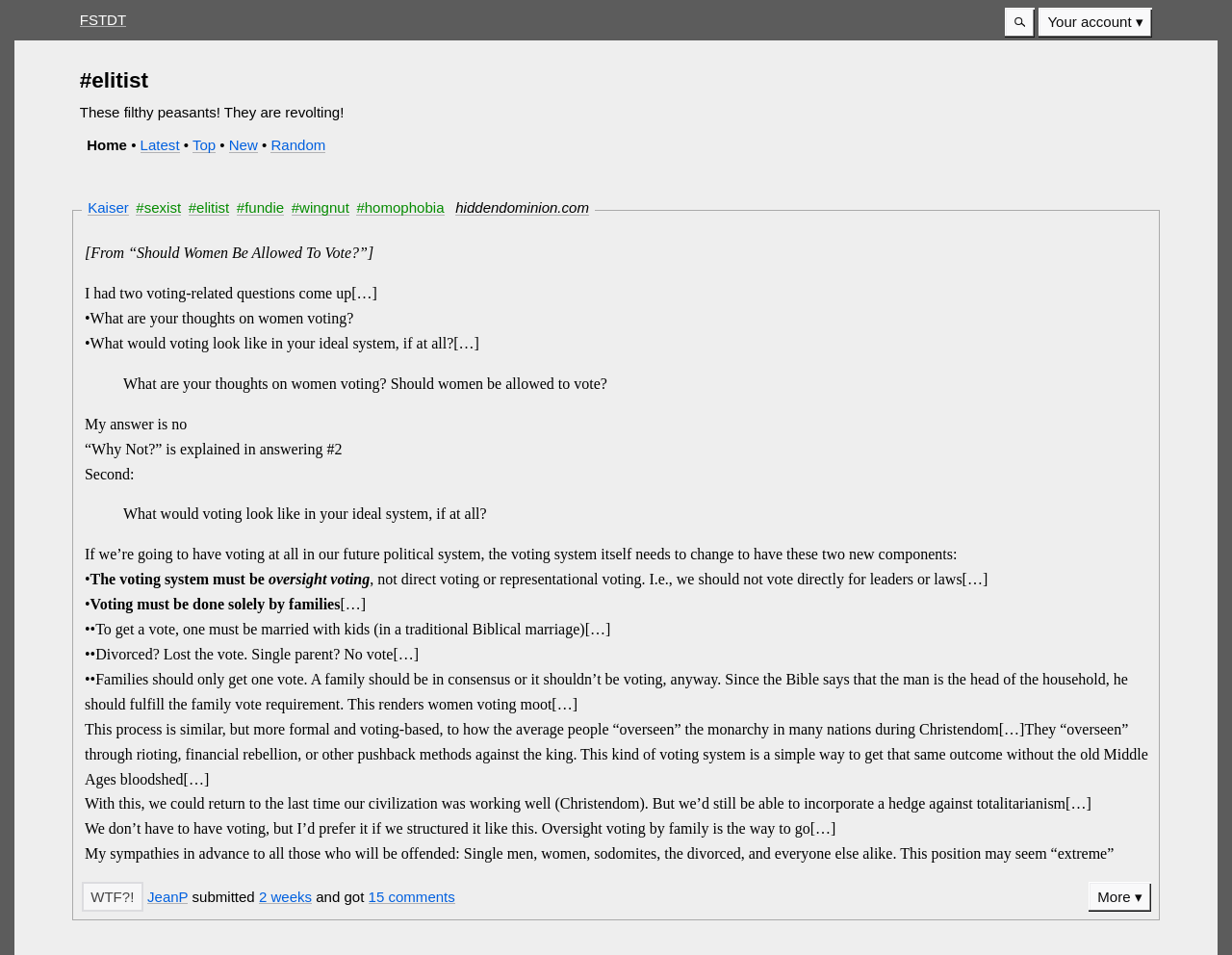Locate the bounding box coordinates of the UI element described by: "FSTDT". The bounding box coordinates should consist of four float numbers between 0 and 1, i.e., [left, top, right, bottom].

[0.065, 0.012, 0.102, 0.029]